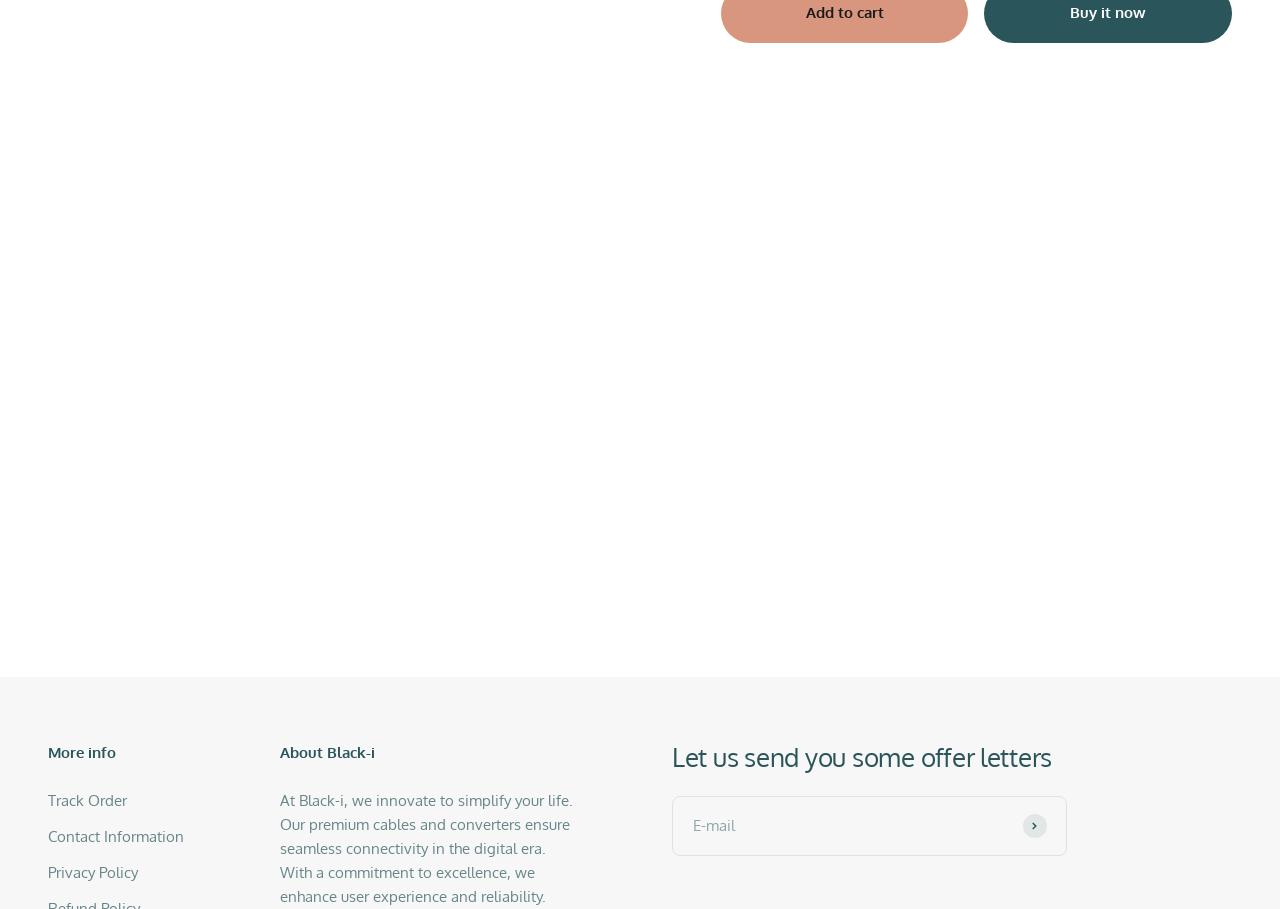Please provide a comprehensive answer to the question based on the screenshot: What is the purpose of the textbox at the bottom of the page?

The textbox is labeled as 'E-mail' and is required, suggesting that it is used to enter an email address, likely for subscription or newsletter purposes.